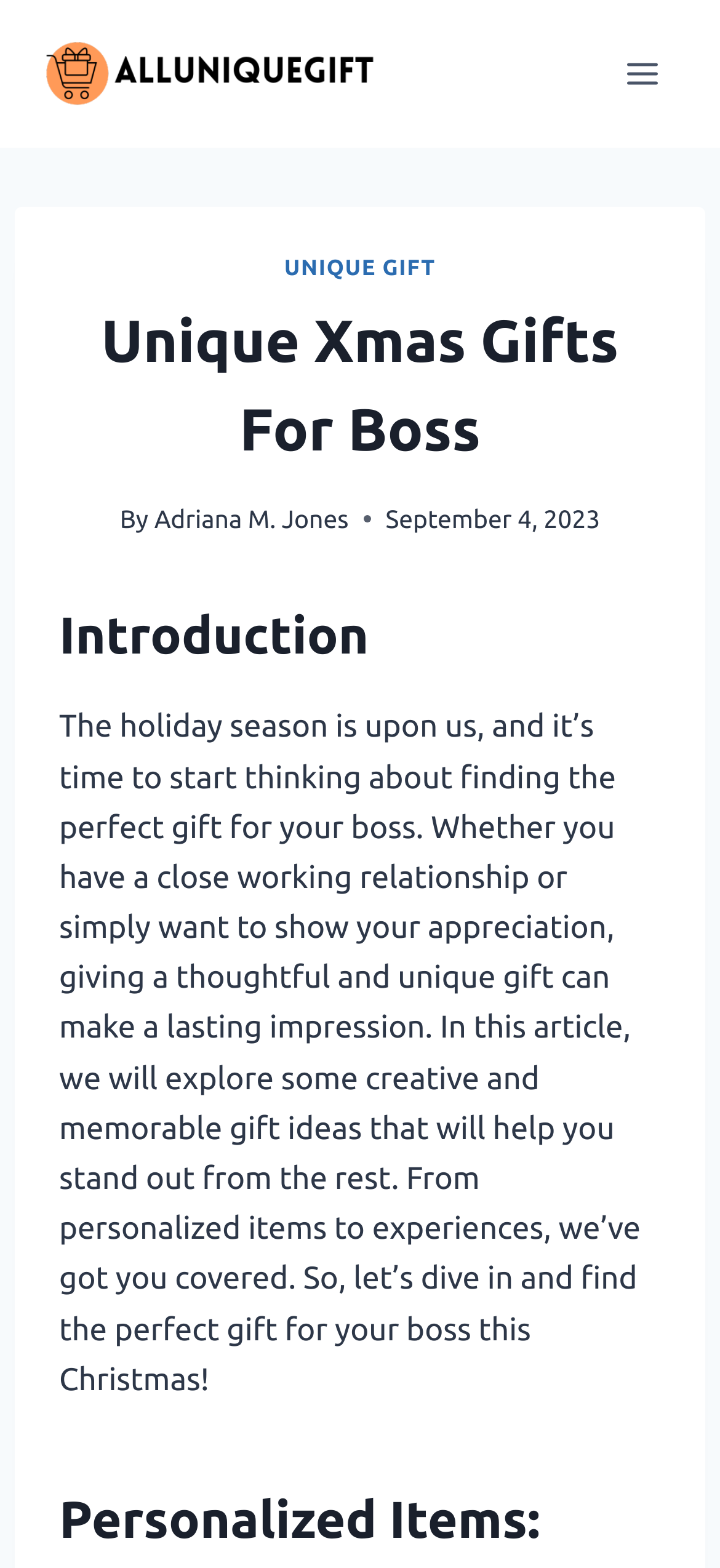What type of gifts are mentioned in the article?
Refer to the image and answer the question using a single word or phrase.

Personalized items and experiences